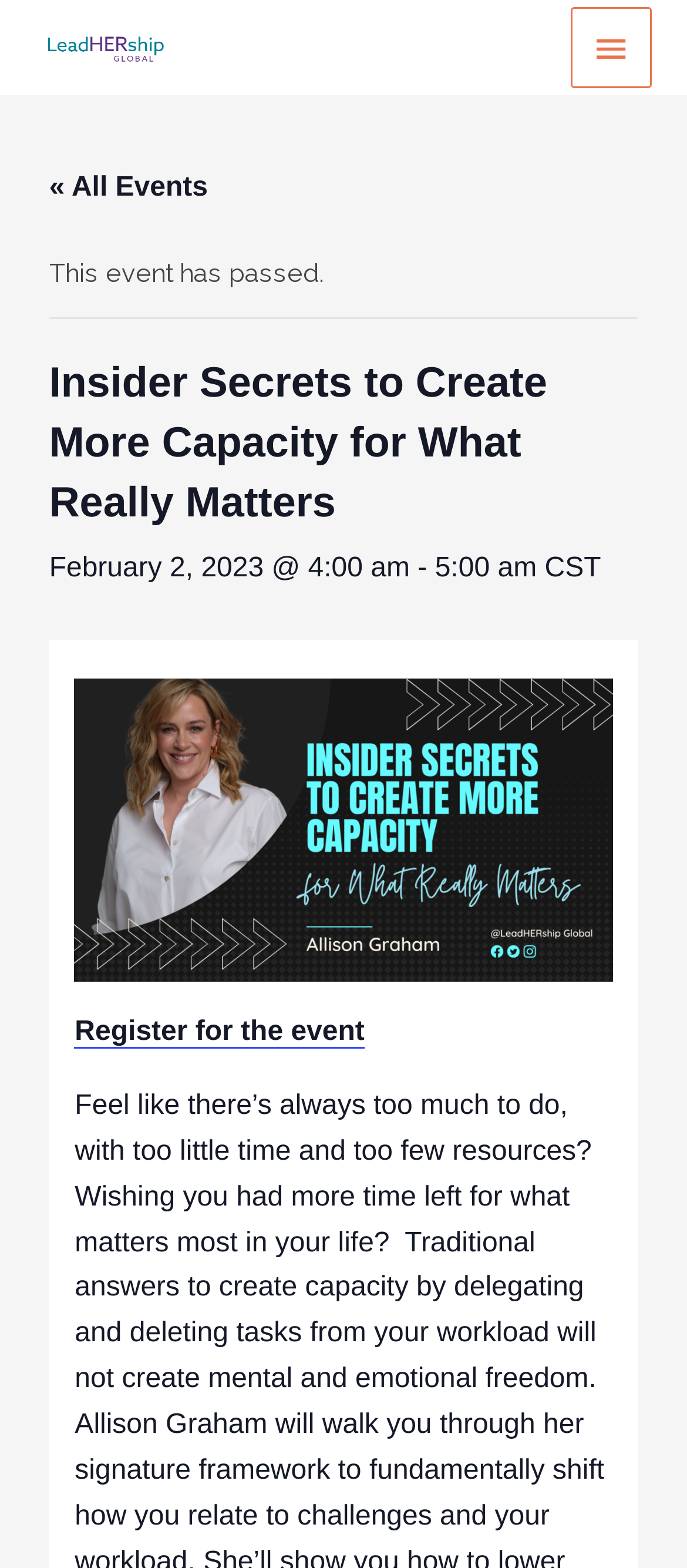What action can be taken on the event?
Use the information from the screenshot to give a comprehensive response to the question.

I found the action that can be taken on the event by looking at the link element on the webpage, which contains the text 'Register for the event'.